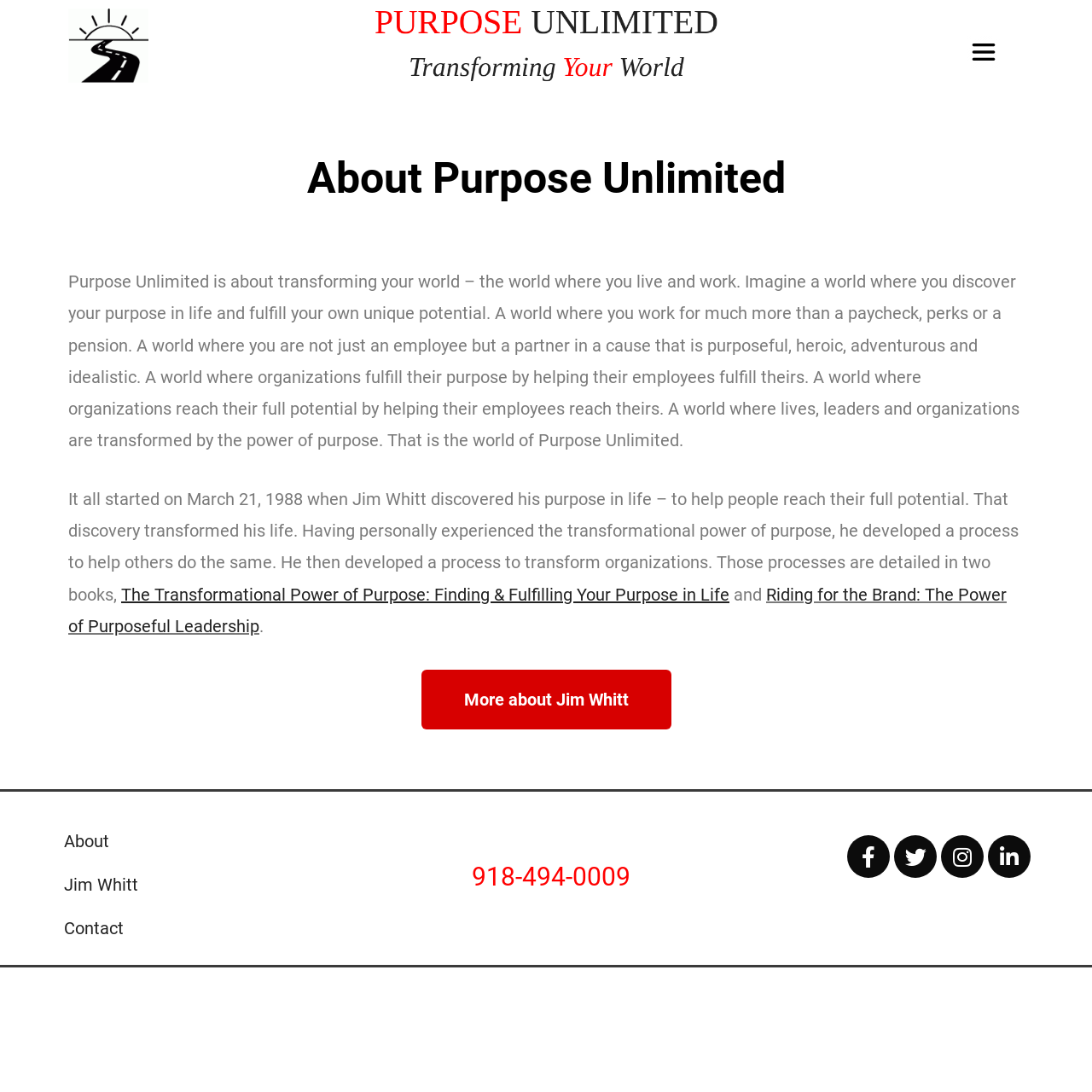Can you show the bounding box coordinates of the region to click on to complete the task described in the instruction: "Contact Purpose Unlimited"?

[0.059, 0.841, 0.113, 0.859]